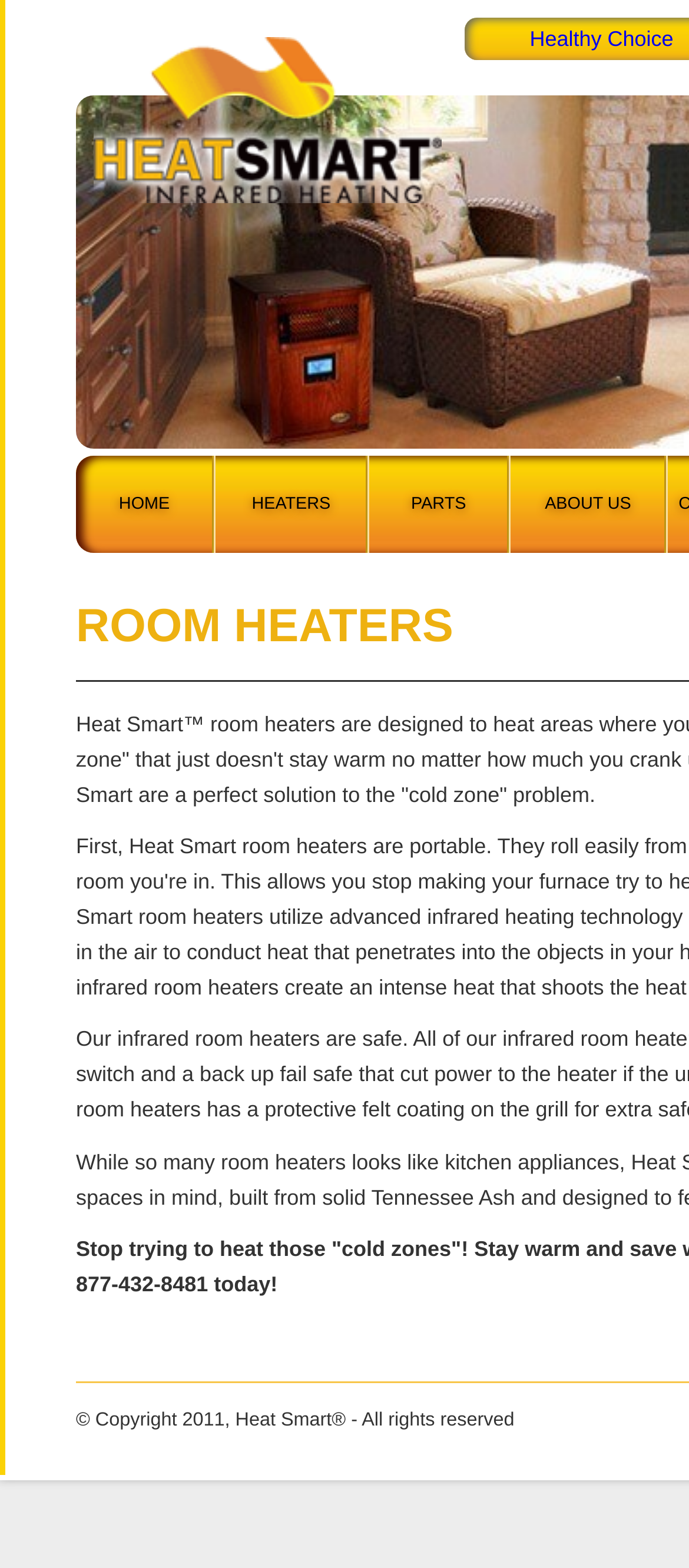Answer the question briefly using a single word or phrase: 
What is the name of the company?

Heat Smart